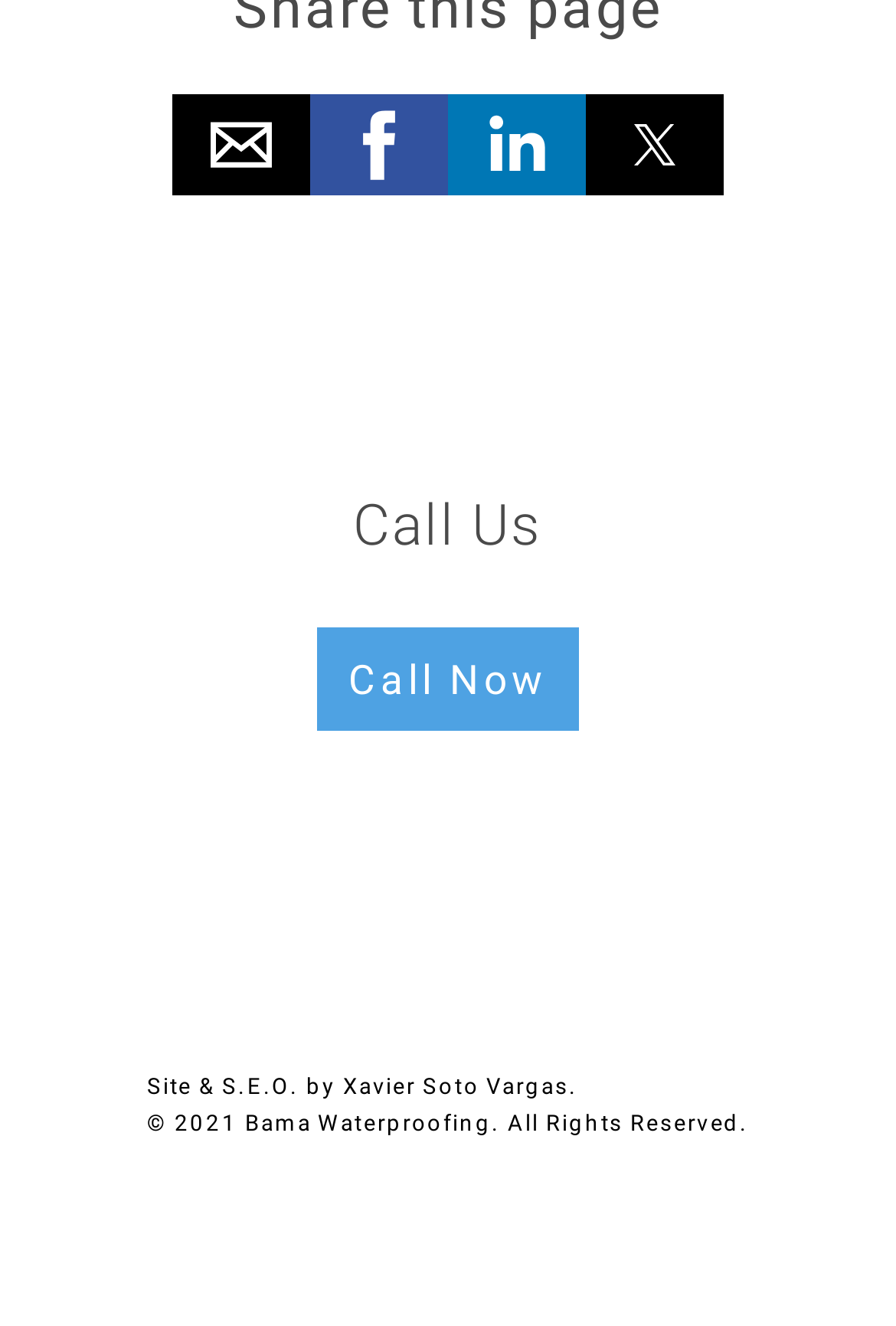Who is credited for the site and S.E.O.?
Provide a thorough and detailed answer to the question.

I found a link at the bottom of the page with the text 'Site & S.E.O. by Xavier Soto Vargas', which credits Xavier Soto Vargas for the site and S.E.O.